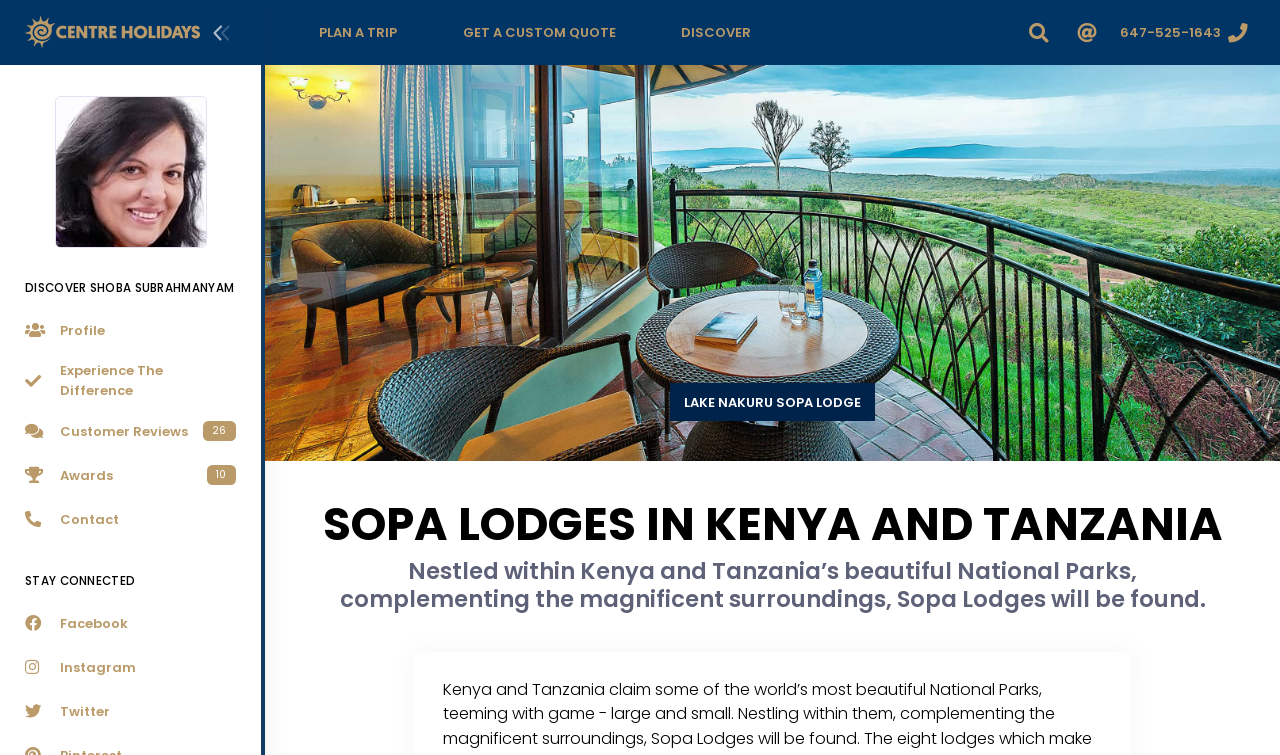Answer the following in one word or a short phrase: 
How many customer reviews are there?

26